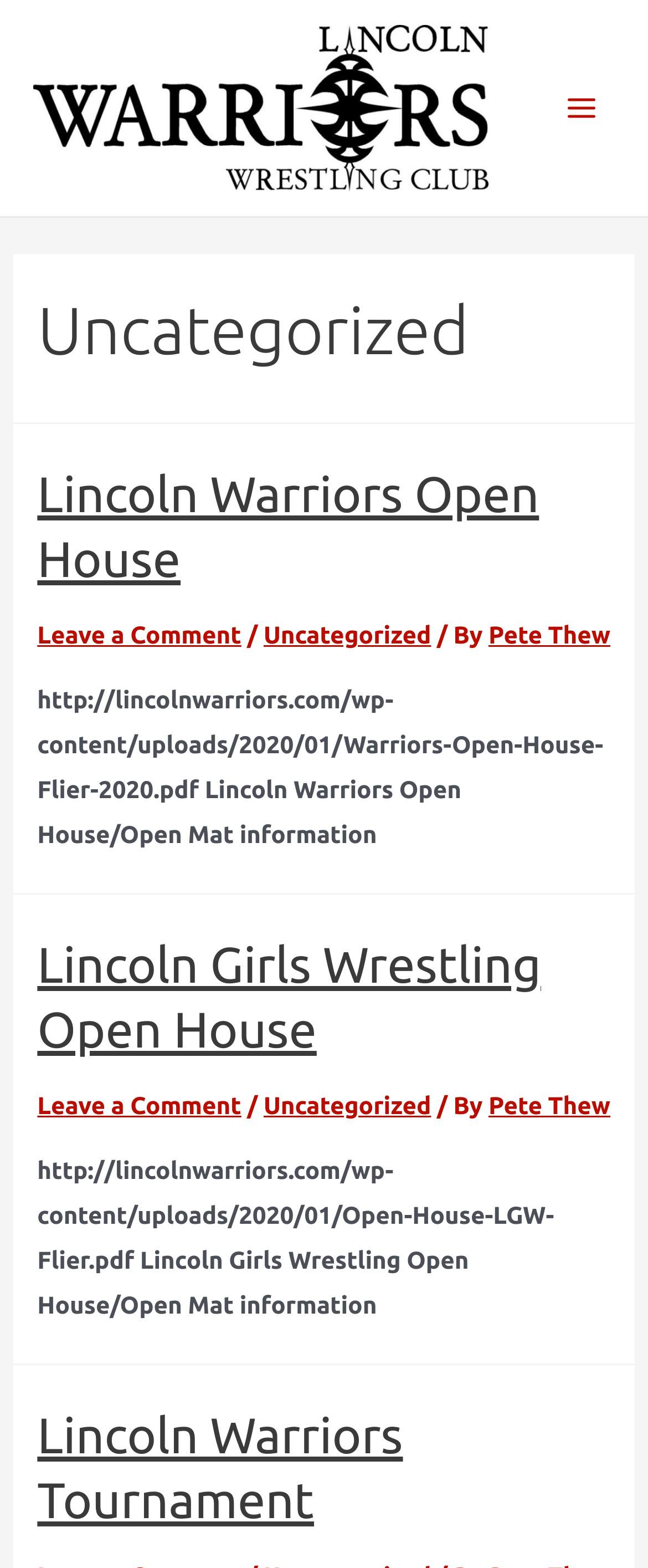From the webpage screenshot, predict the bounding box coordinates (top-left x, top-left y, bottom-right x, bottom-right y) for the UI element described here: Leave a Comment

[0.058, 0.396, 0.372, 0.414]